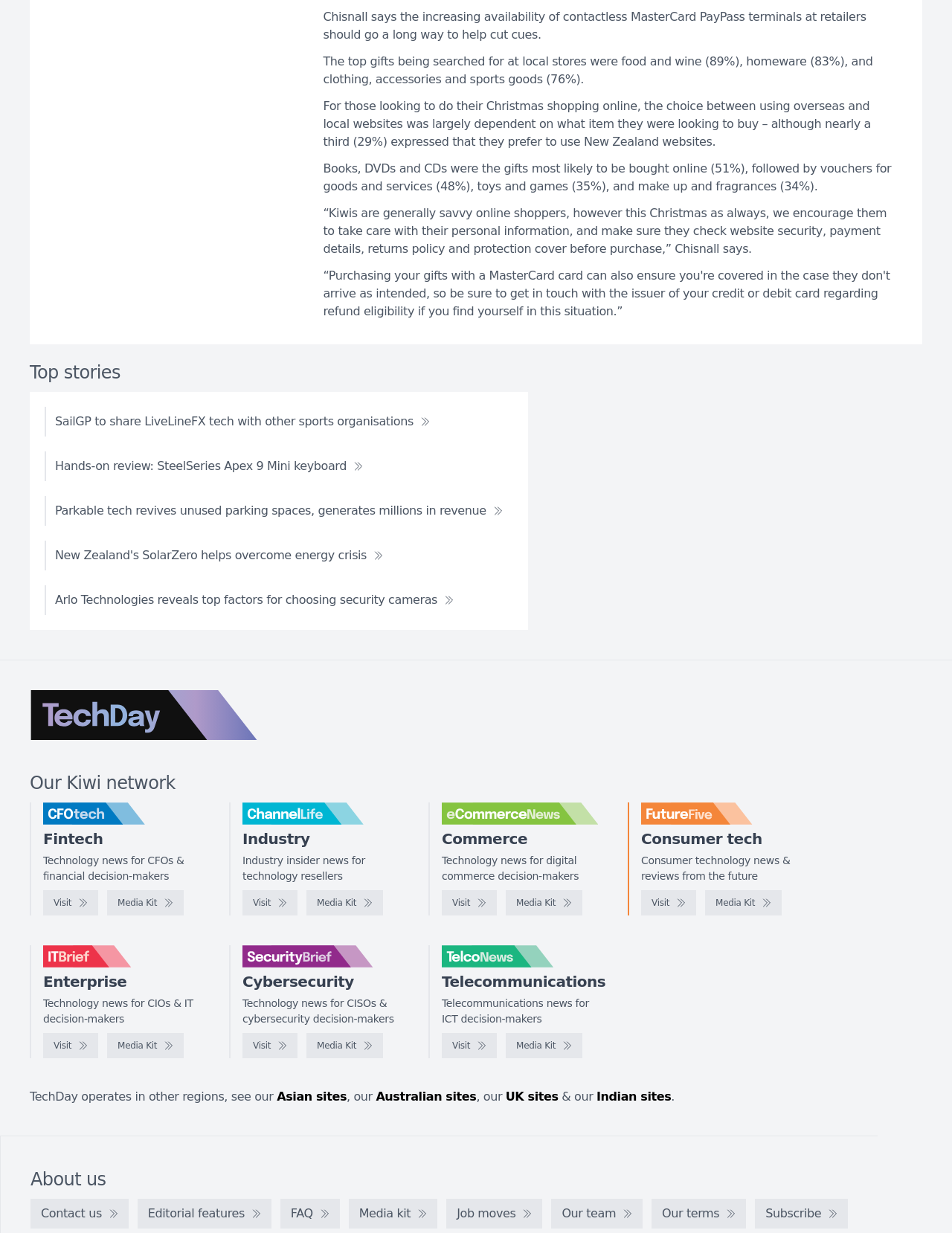How many regions does TechDay operate in?
Respond to the question with a single word or phrase according to the image.

At least 4